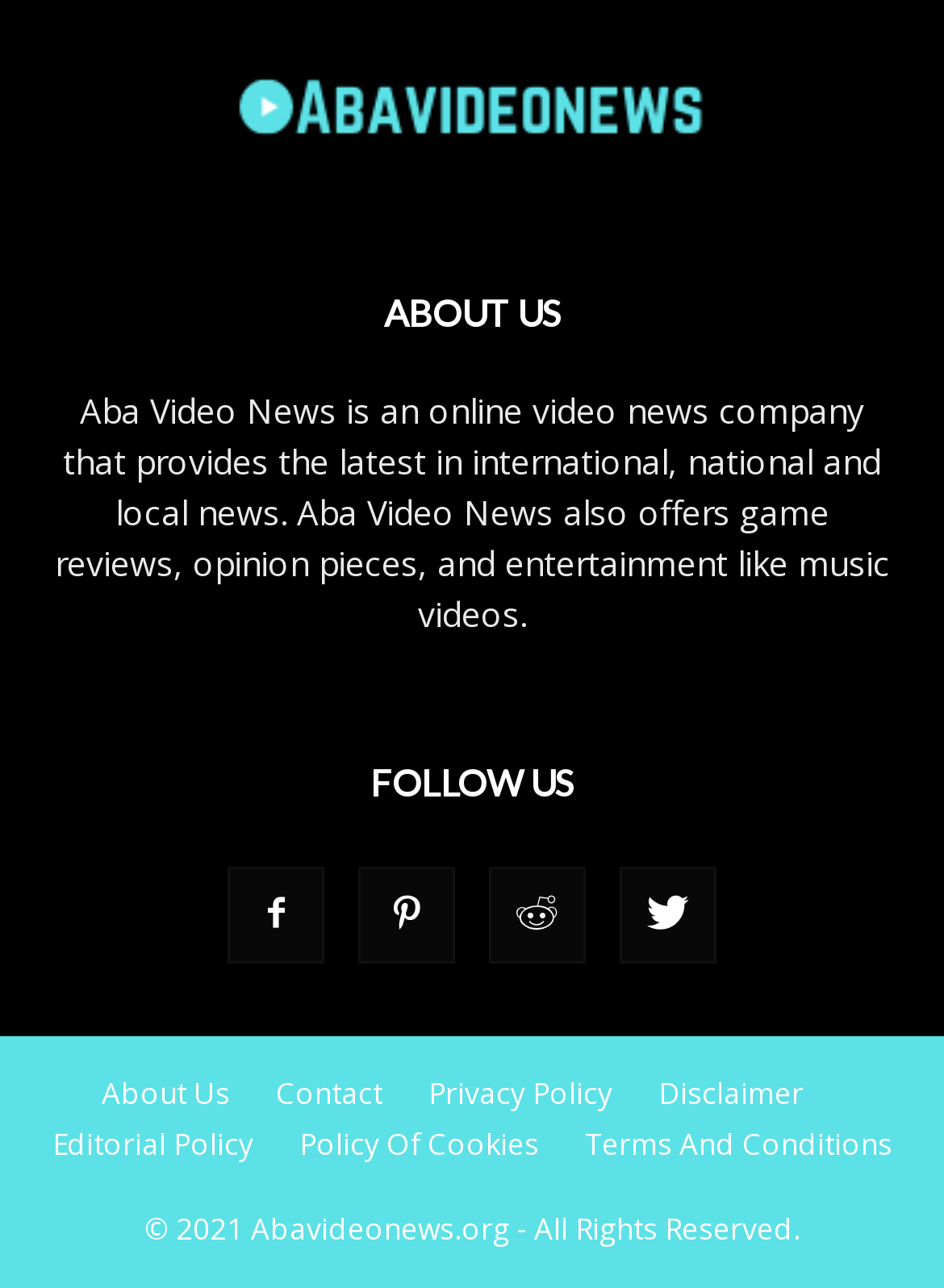Using the image as a reference, answer the following question in as much detail as possible:
What is the copyright year?

Based on the StaticText element with the text '© 2021 Abavideonews.org - All Rights Reserved.' at coordinates [0.153, 0.938, 0.847, 0.97], we can determine that the copyright year is 2021.